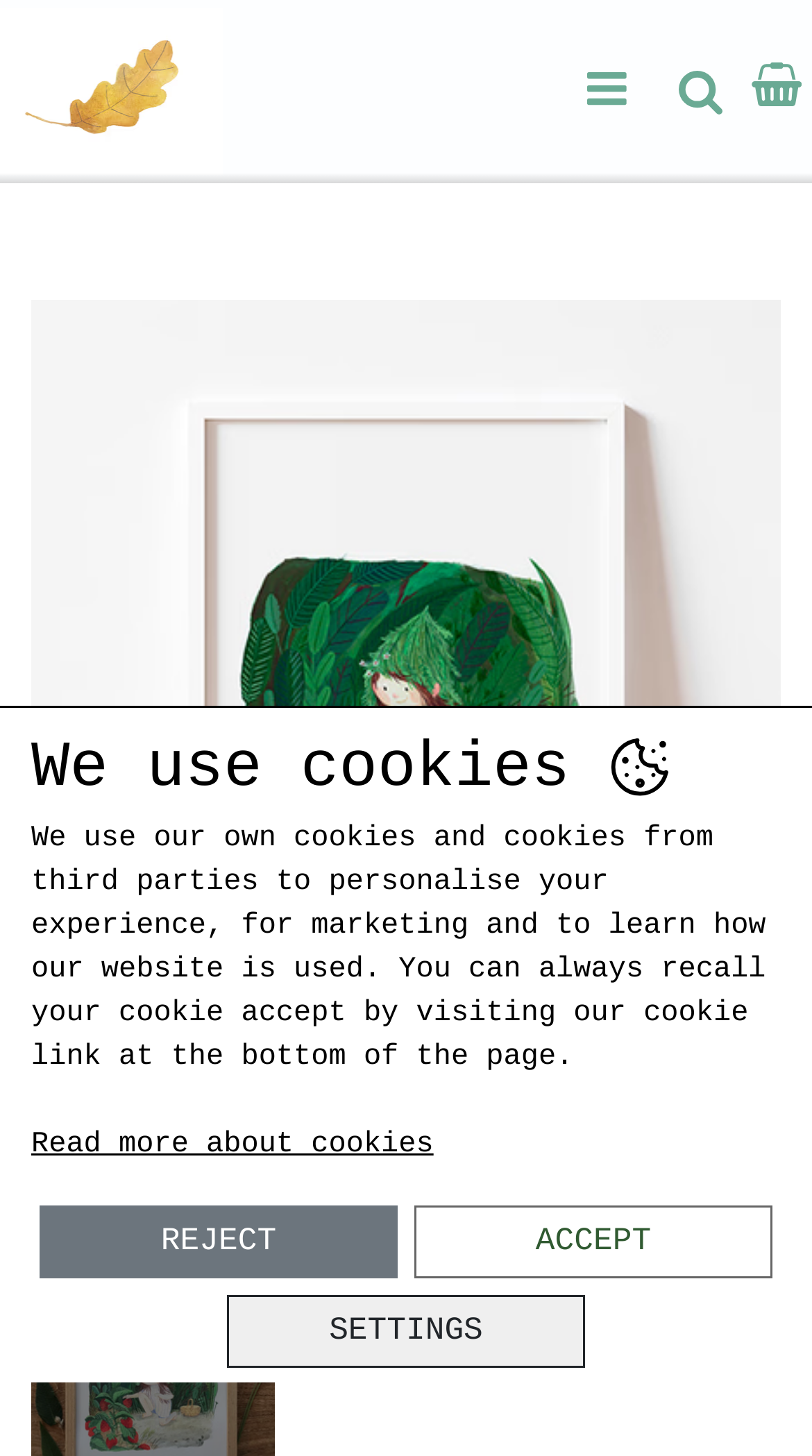Provide a single word or phrase to answer the given question: 
How many images are on the webpage?

4